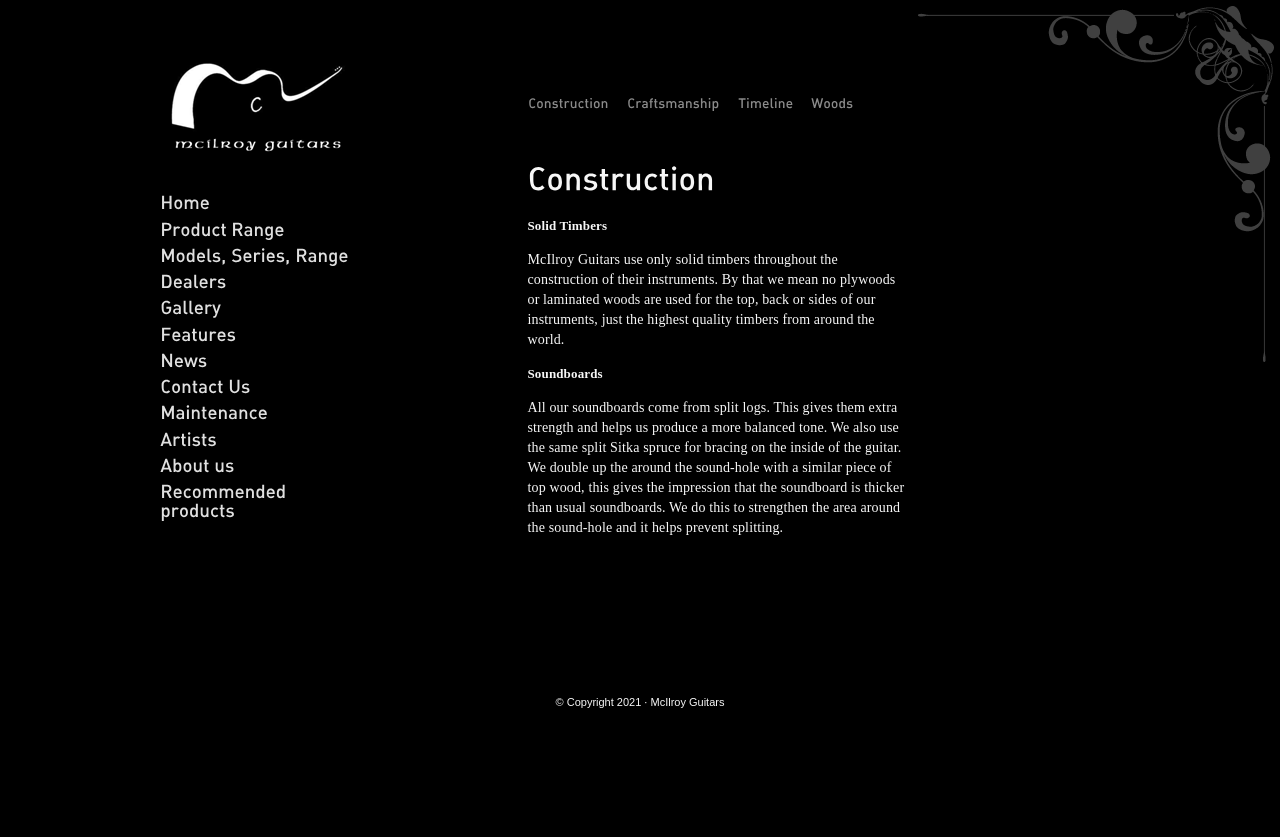Determine the bounding box coordinates for the HTML element described here: "Models, Series, Range".

[0.086, 0.293, 0.285, 0.32]